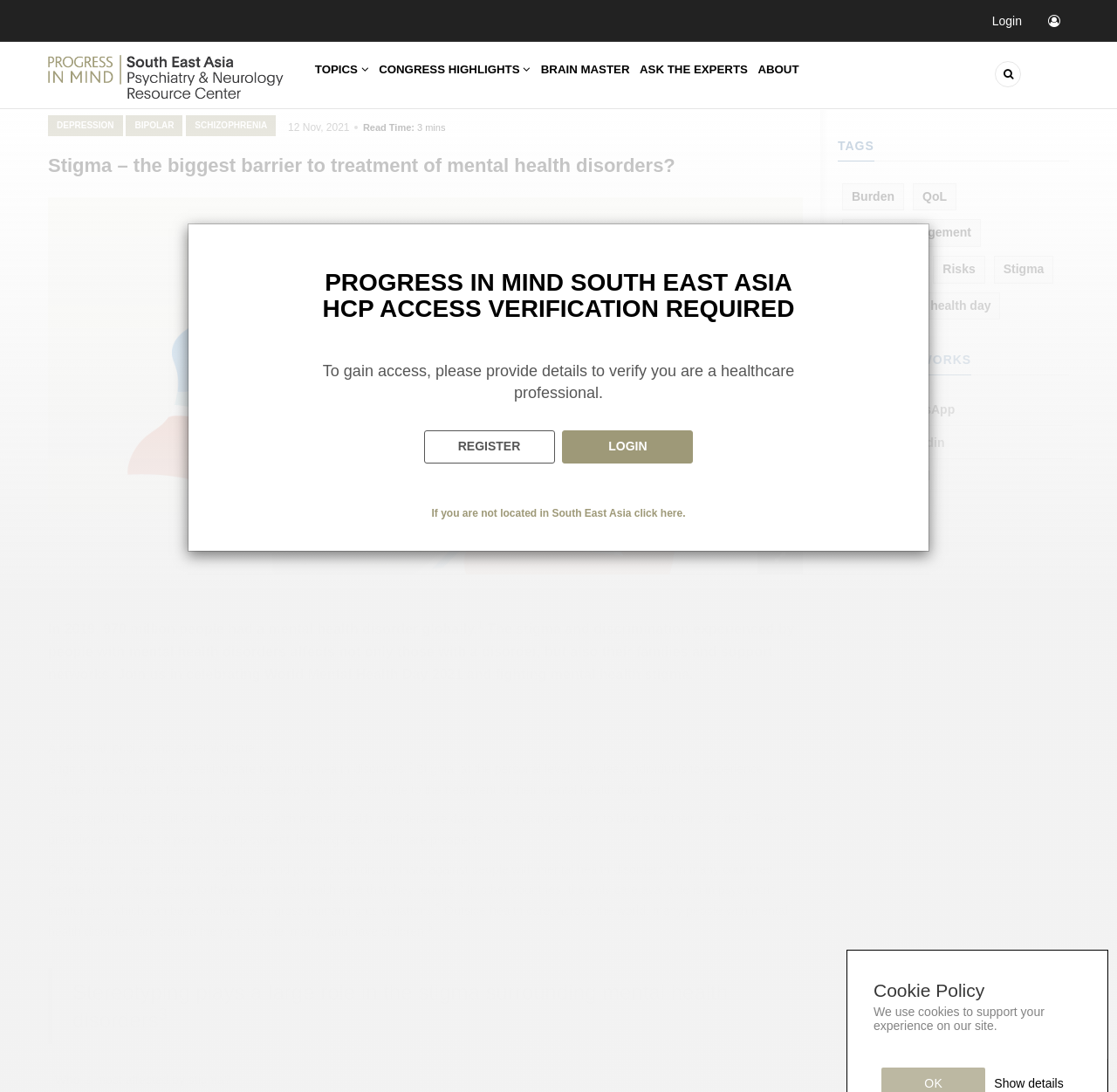Please indicate the bounding box coordinates of the element's region to be clicked to achieve the instruction: "Share to WhatsApp". Provide the coordinates as four float numbers between 0 and 1, i.e., [left, top, right, bottom].

[0.753, 0.365, 0.96, 0.395]